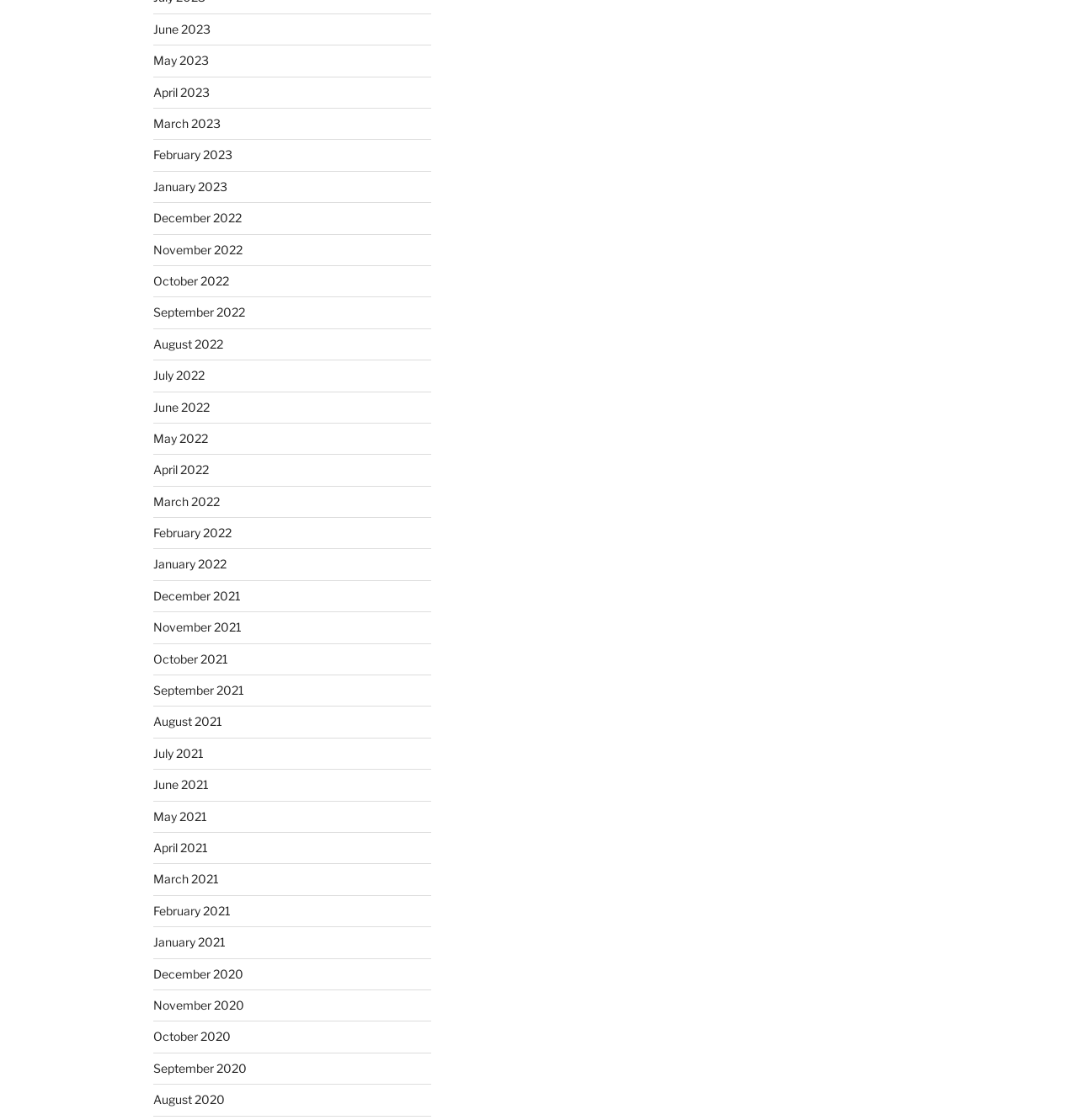Determine the bounding box coordinates for the area that should be clicked to carry out the following instruction: "view August 2020".

[0.142, 0.975, 0.209, 0.988]